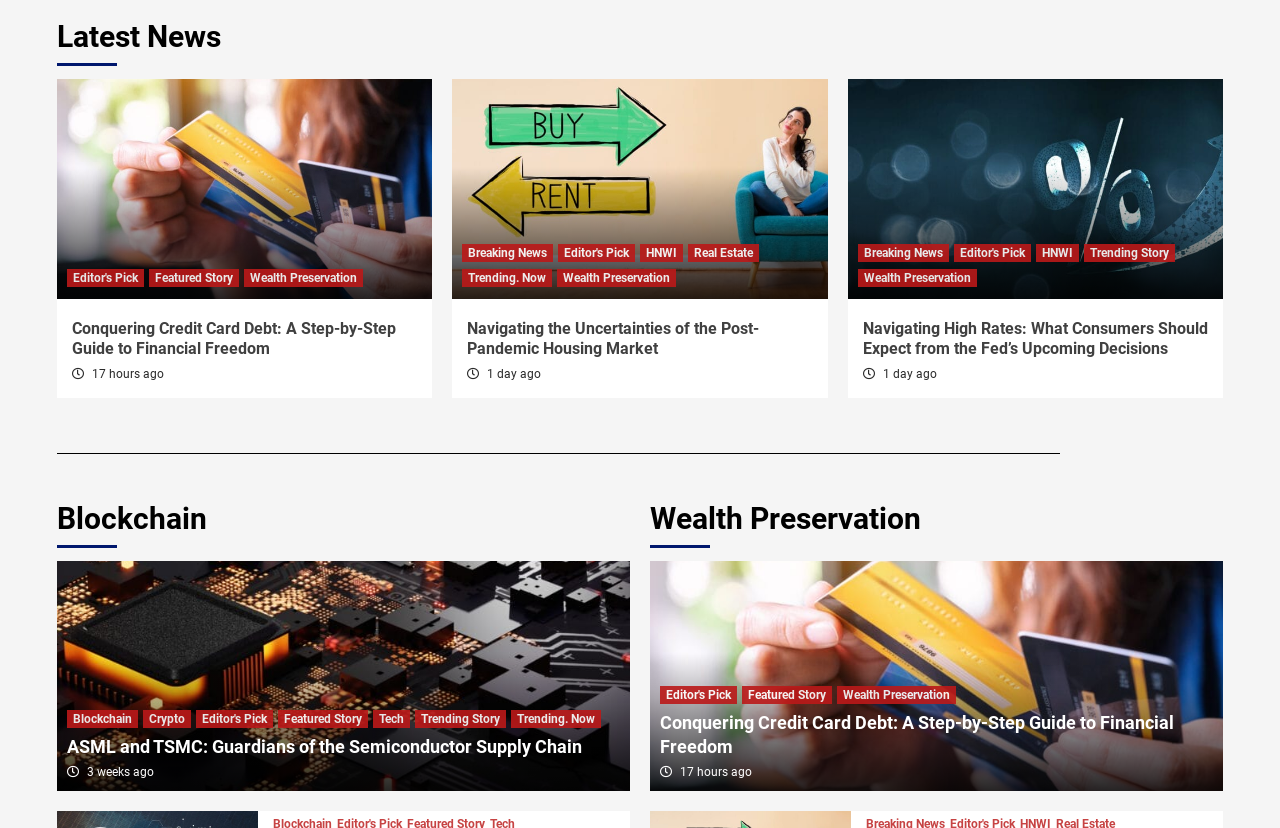Provide a one-word or brief phrase answer to the question:
What is the main topic of the webpage?

News